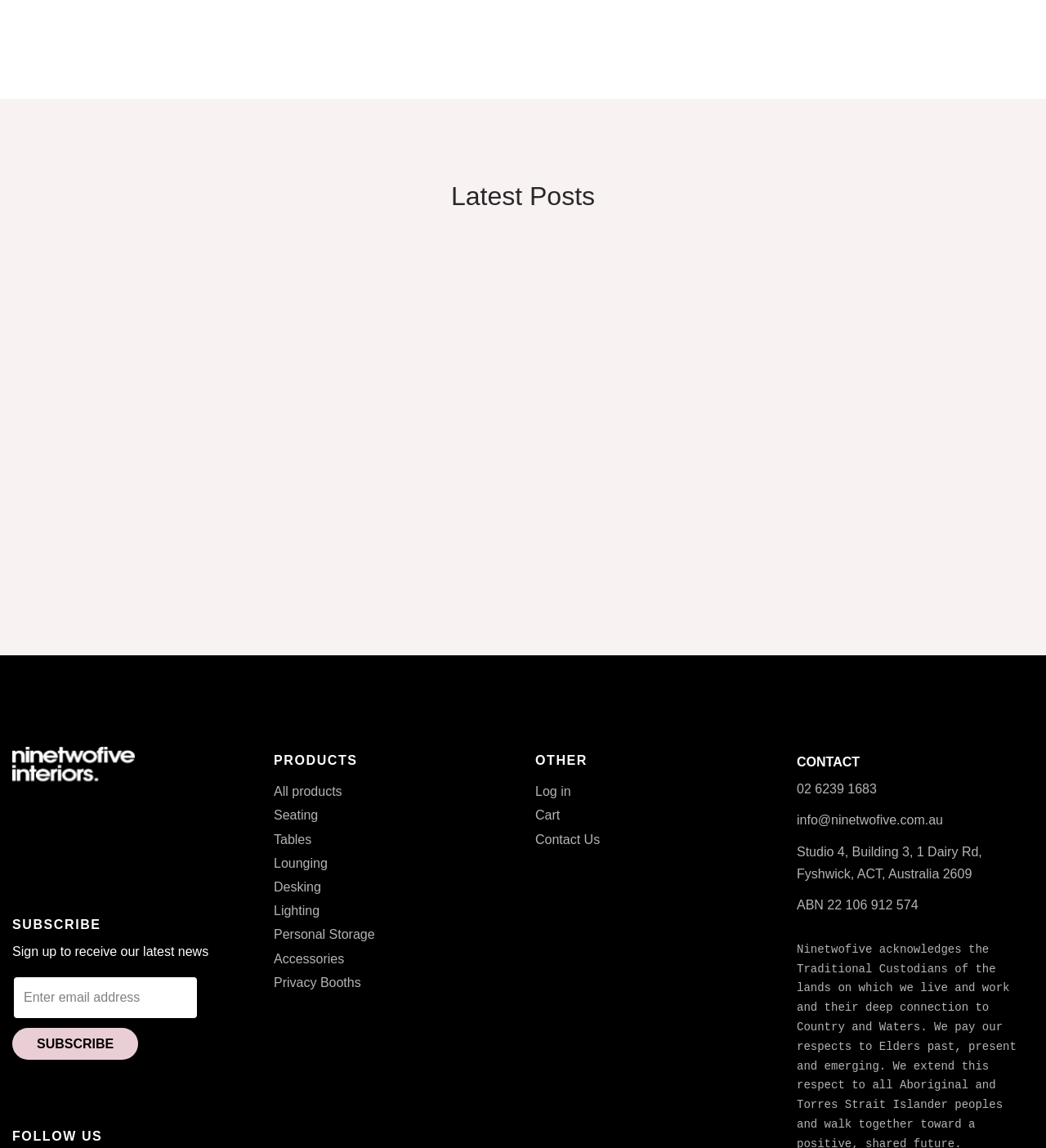Point out the bounding box coordinates of the section to click in order to follow this instruction: "Select options for HÅG Capisco Puls 8010".

[0.262, 0.015, 0.34, 0.036]